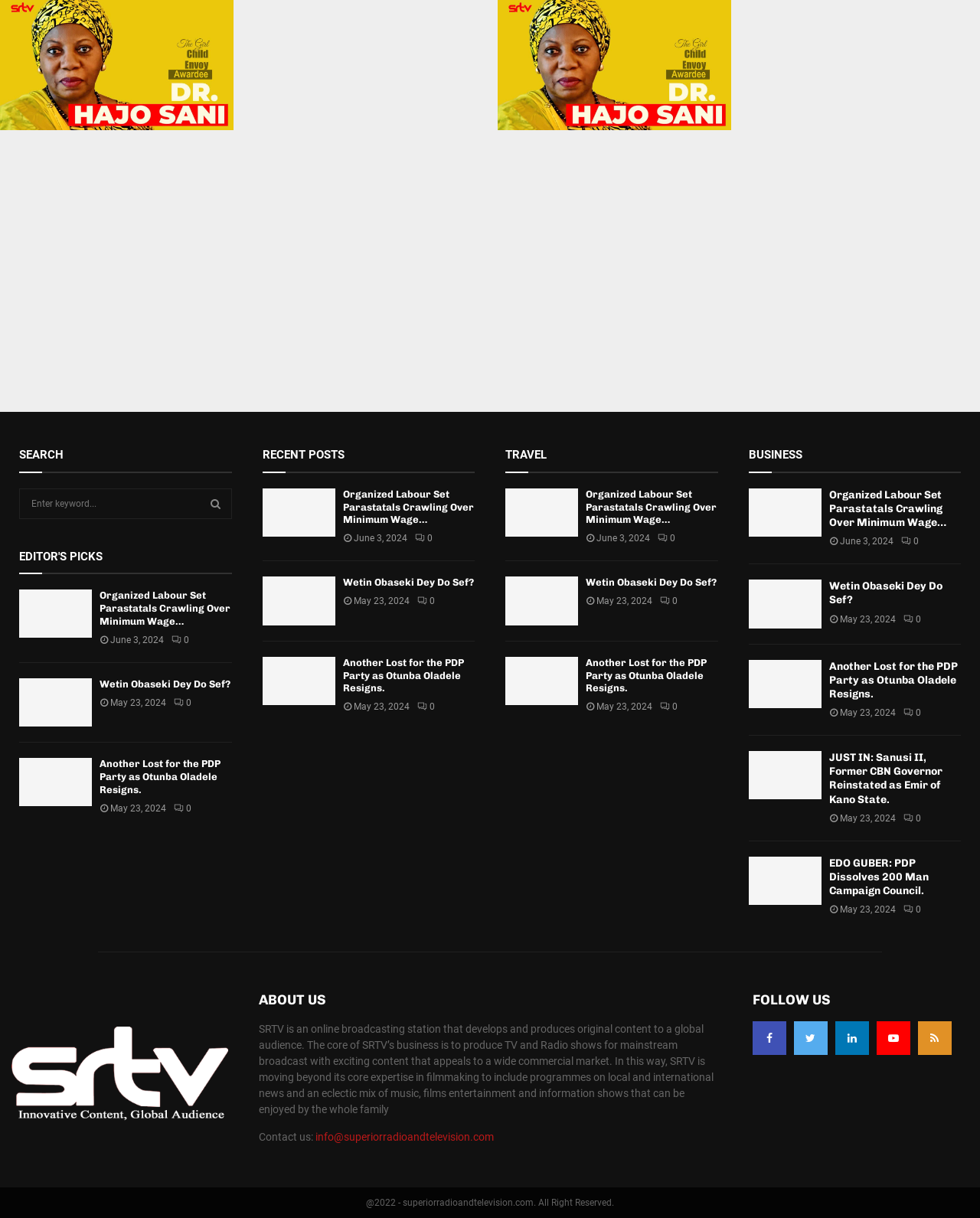Provide the bounding box coordinates of the UI element this sentence describes: "Facebook".

[0.768, 0.839, 0.802, 0.866]